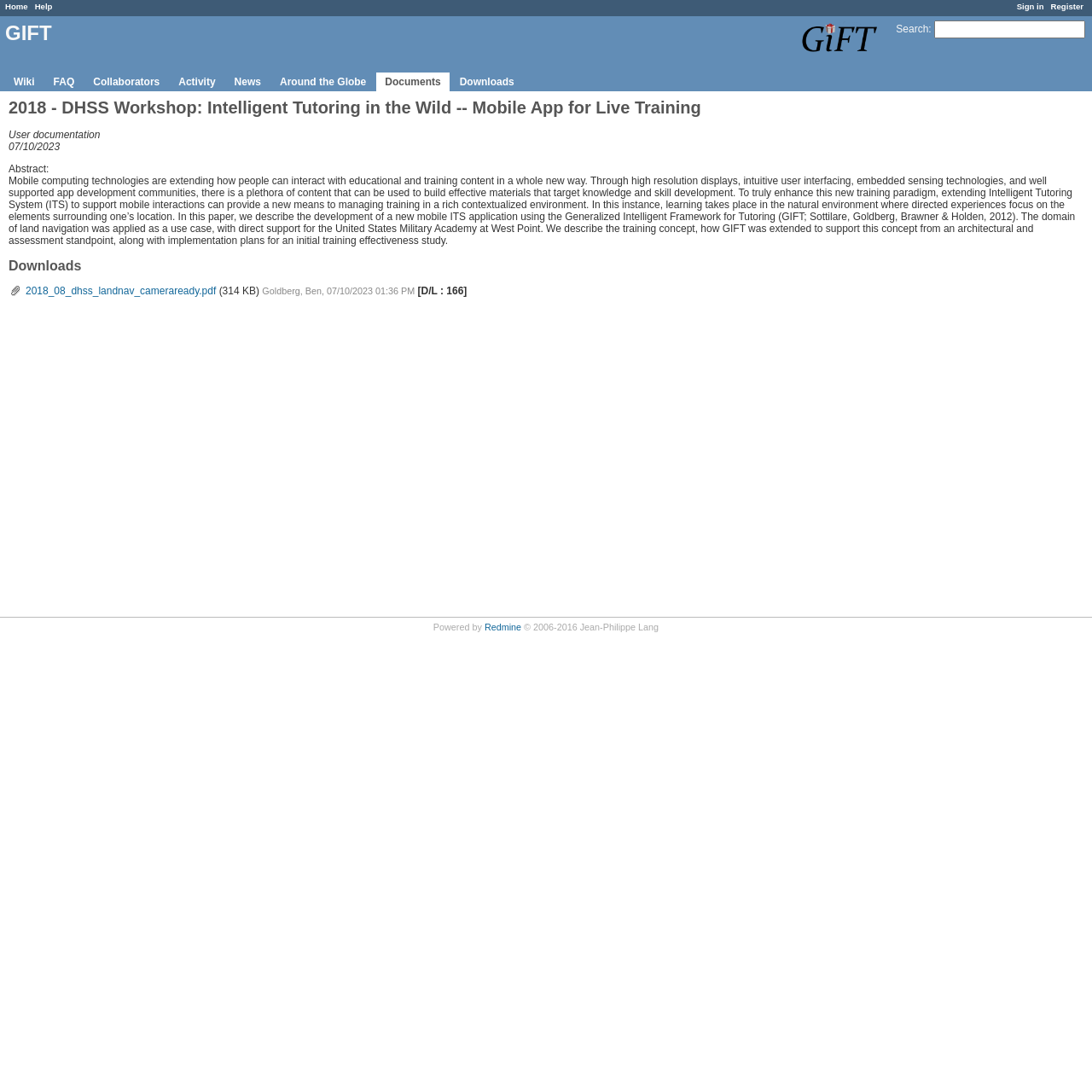Identify the bounding box coordinates for the element you need to click to achieve the following task: "Download the PDF file". The coordinates must be four float values ranging from 0 to 1, formatted as [left, top, right, bottom].

[0.008, 0.259, 0.198, 0.274]